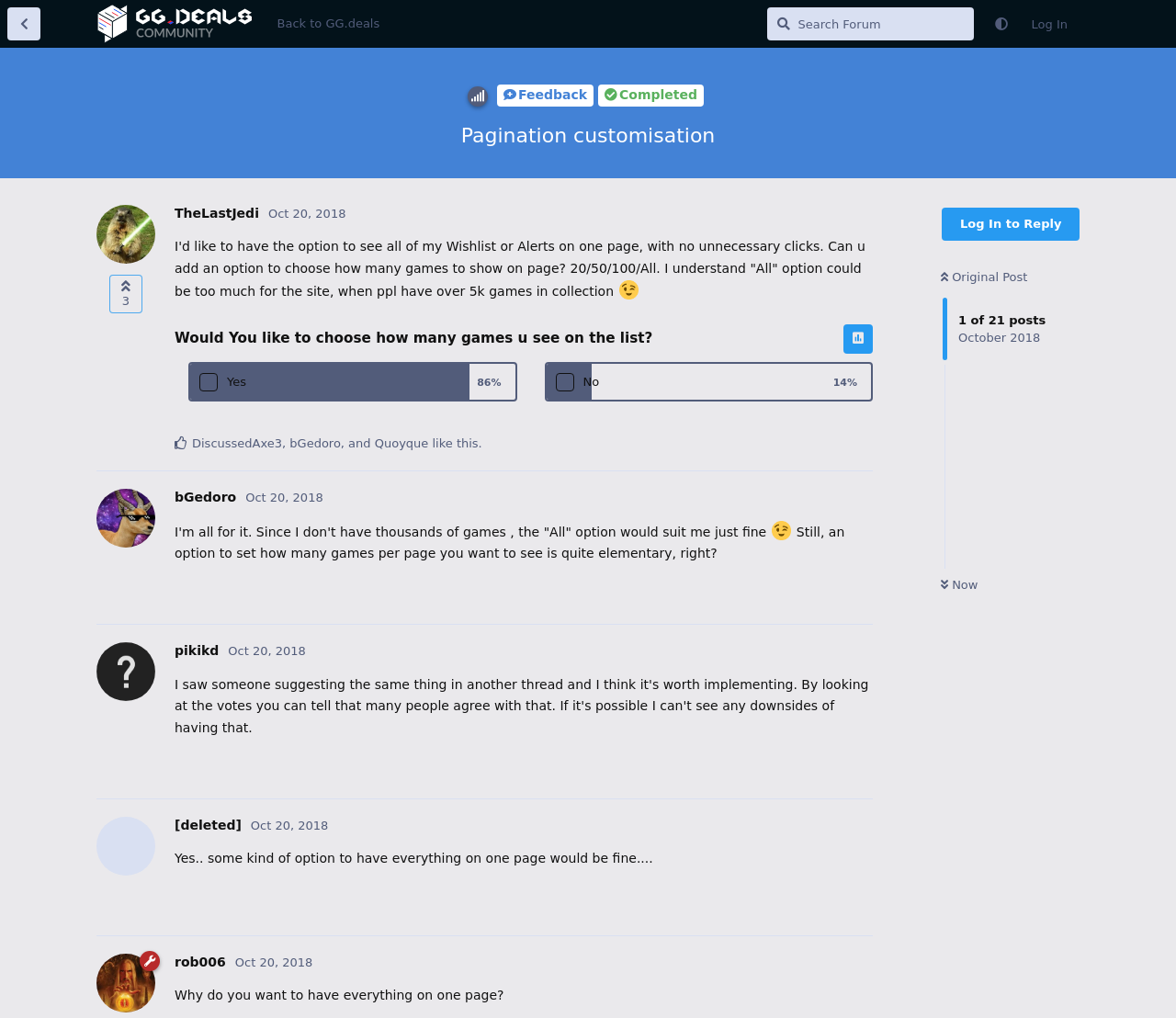What is the timestamp of the last post?
Answer the question with as much detail as you can, using the image as a reference.

I looked at the last post and found its timestamp, which is 'October 20, 2018 7:52 PM', indicating when the post was made.